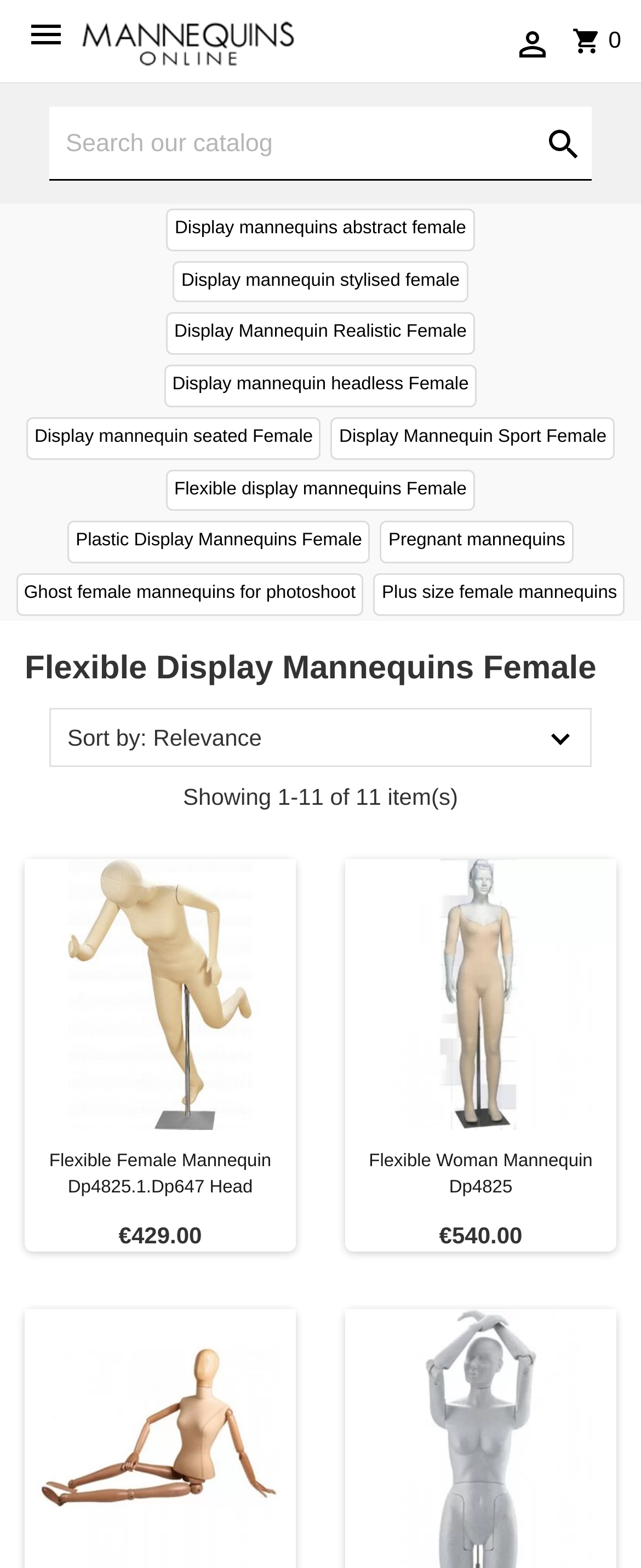Find the bounding box coordinates of the element's region that should be clicked in order to follow the given instruction: "Log in to your customer account". The coordinates should consist of four float numbers between 0 and 1, i.e., [left, top, right, bottom].

[0.801, 0.022, 0.862, 0.039]